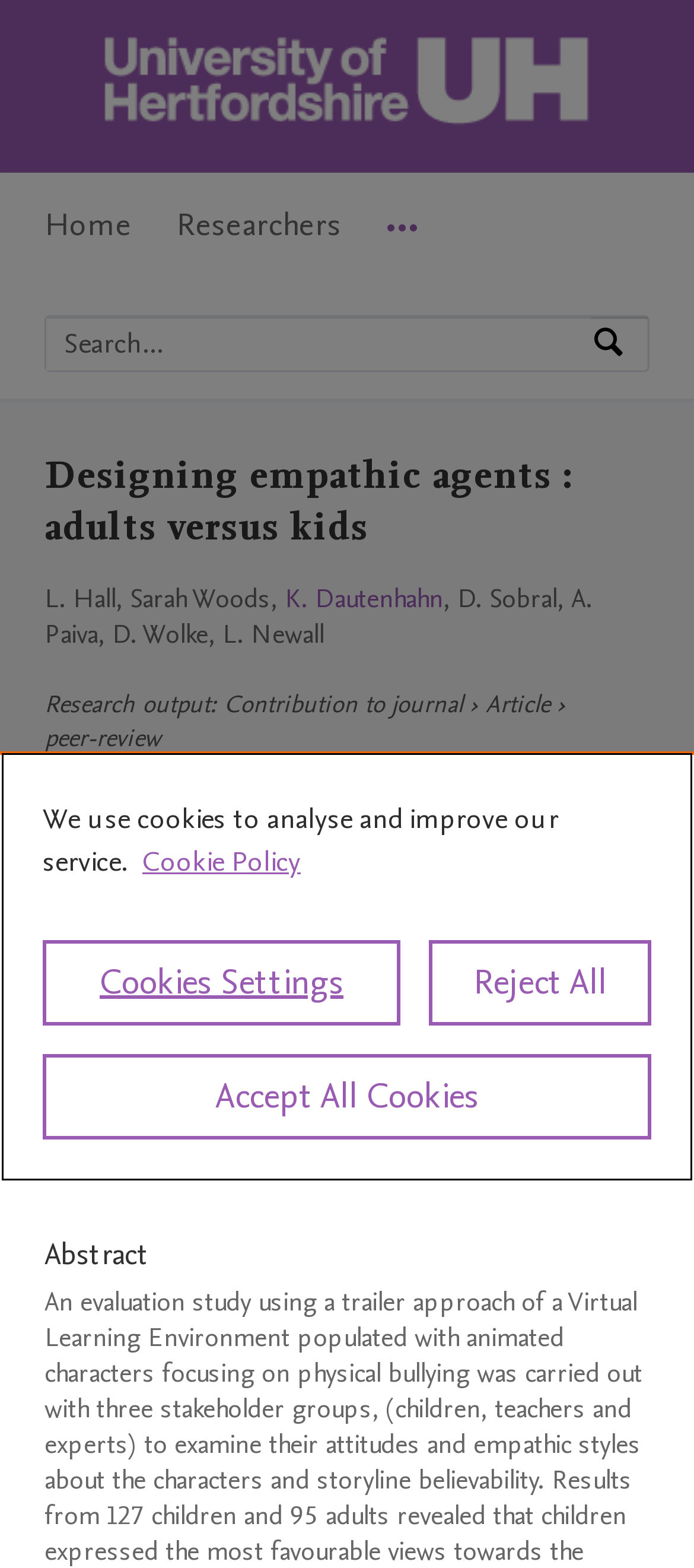Pinpoint the bounding box coordinates of the clickable area necessary to execute the following instruction: "Donate to the organization". The coordinates should be given as four float numbers between 0 and 1, namely [left, top, right, bottom].

None